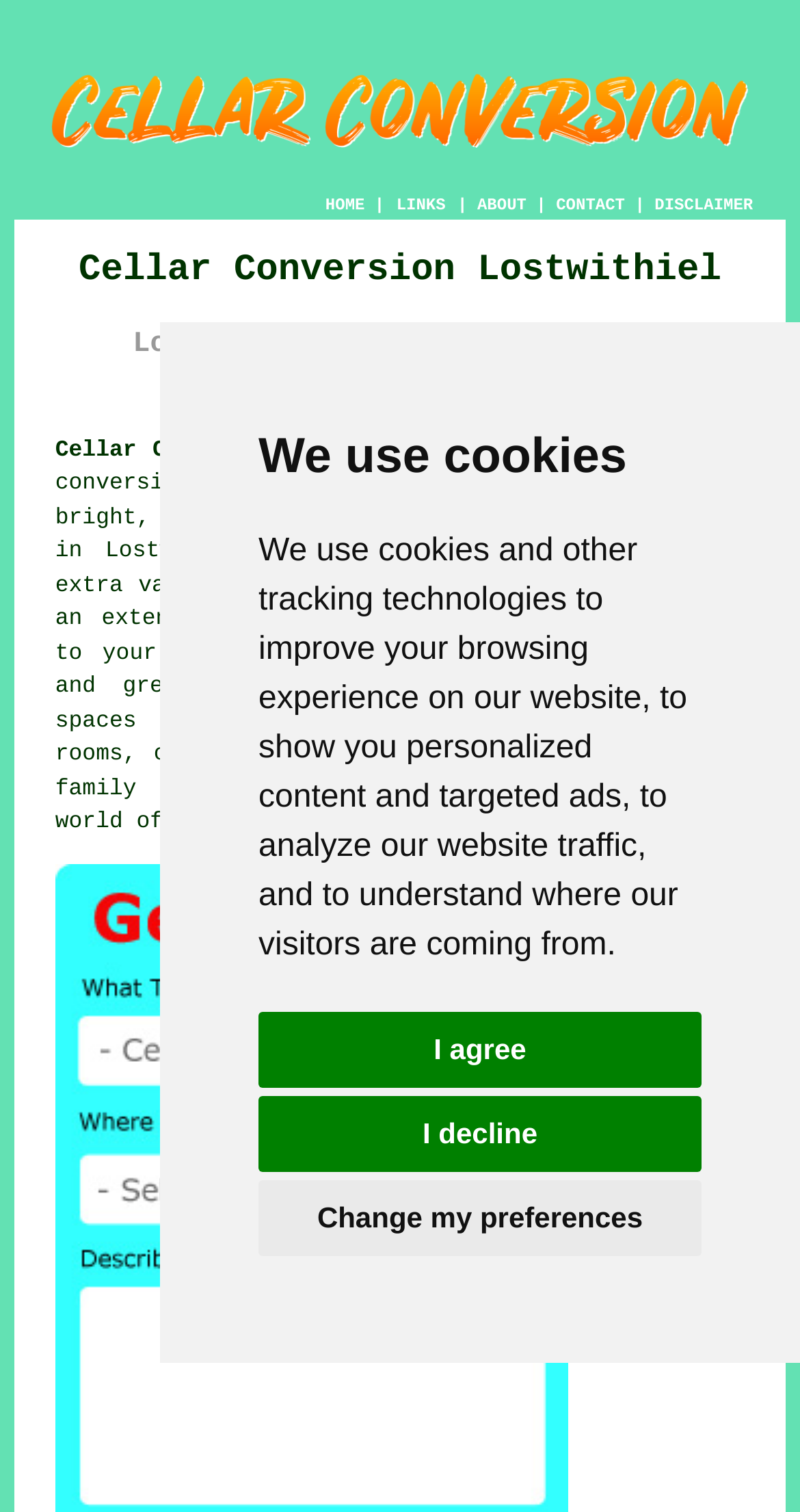Please find the bounding box coordinates of the element that needs to be clicked to perform the following instruction: "Click the cellar link". The bounding box coordinates should be four float numbers between 0 and 1, represented as [left, top, right, bottom].

[0.677, 0.313, 0.779, 0.329]